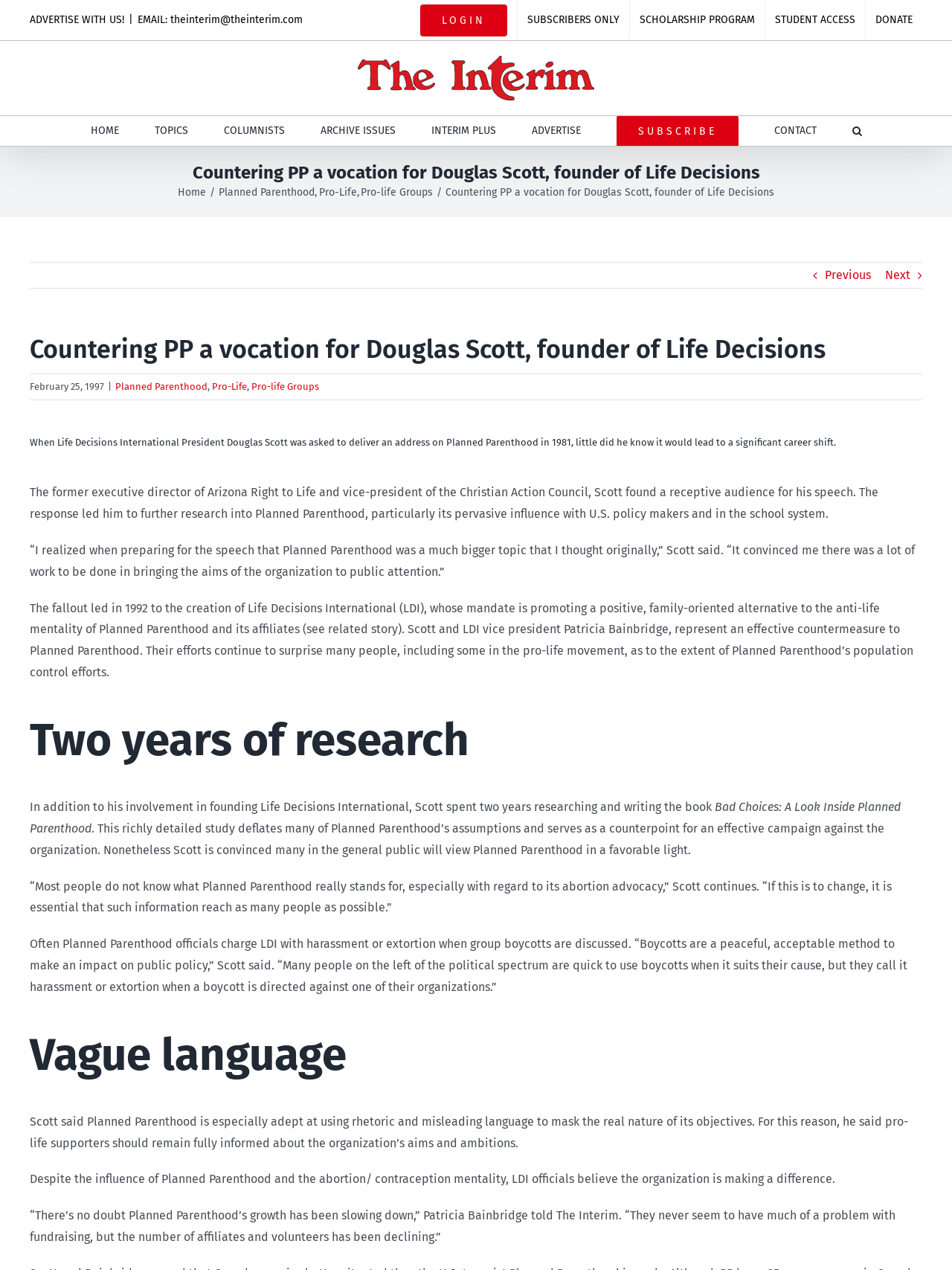Using floating point numbers between 0 and 1, provide the bounding box coordinates in the format (top-left x, top-left y, bottom-right x, bottom-right y). Locate the UI element described here: alt="The Interim Logo"

[0.376, 0.044, 0.624, 0.079]